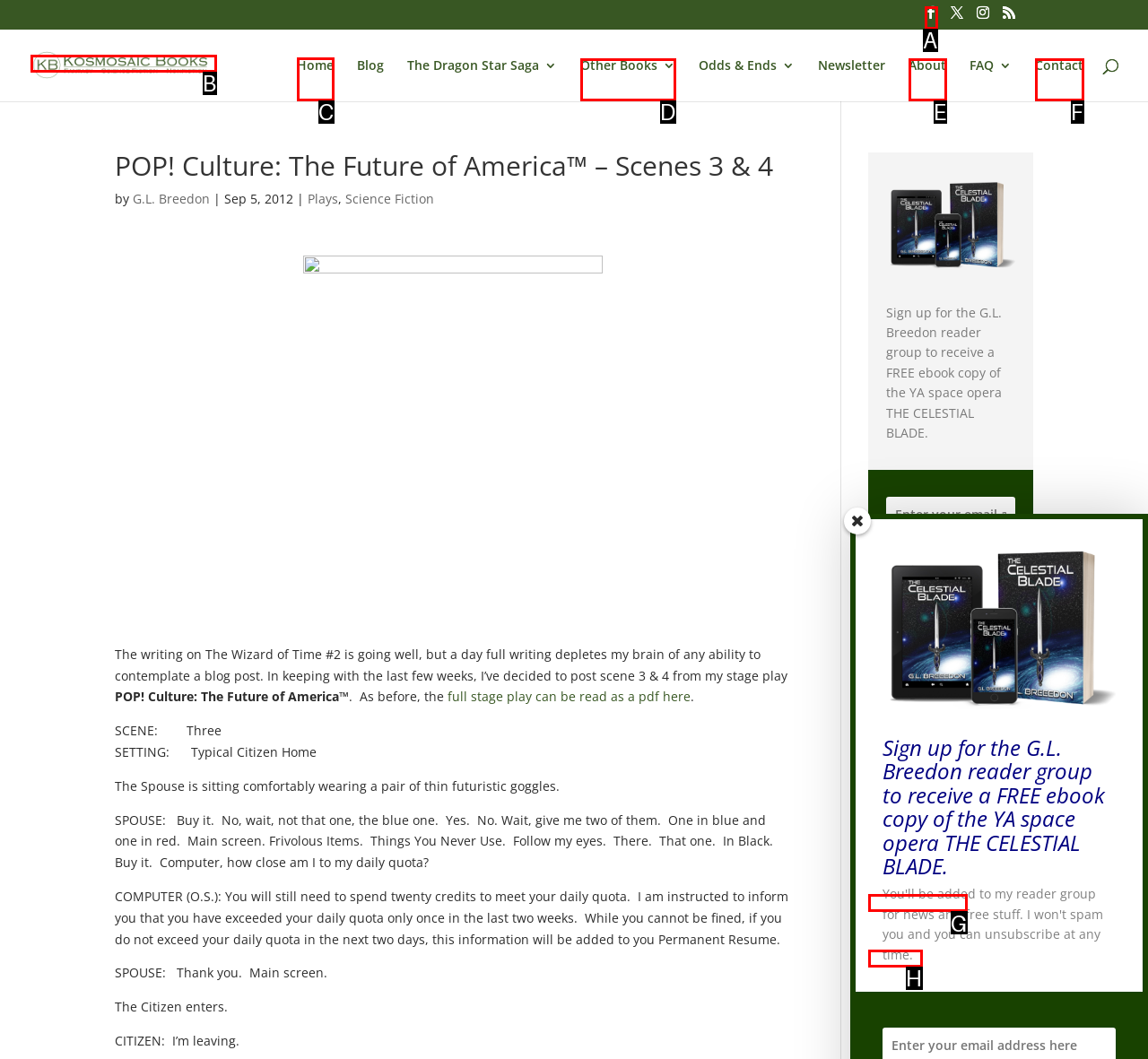Identify the correct UI element to click for this instruction: Click the 'Home' link
Respond with the appropriate option's letter from the provided choices directly.

C